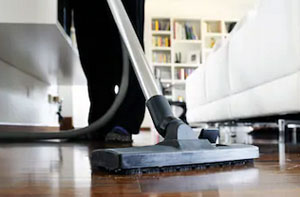Write a descriptive caption for the image, covering all notable aspects.

The image depicts a close-up view of a vacuum cleaner being used on a polished wooden floor, highlighting the process of household cleaning. The scene captures a hand holding the vacuum cleaner's handle, with the nozzle positioned near the floor, emphasizing the act of tidying up a living space. In the background, soft furnishings and bookshelves are visible, indicative of a modern interior. This visual aligns with the theme of household cleaning services in Hoddesdon, Hertfordshire, where residents seek efficient cleaning solutions to maintain a pristine home environment. The focus on eco-friendly practices is also relevant, as many homeowners prioritize ethical cleaning policies from service providers.